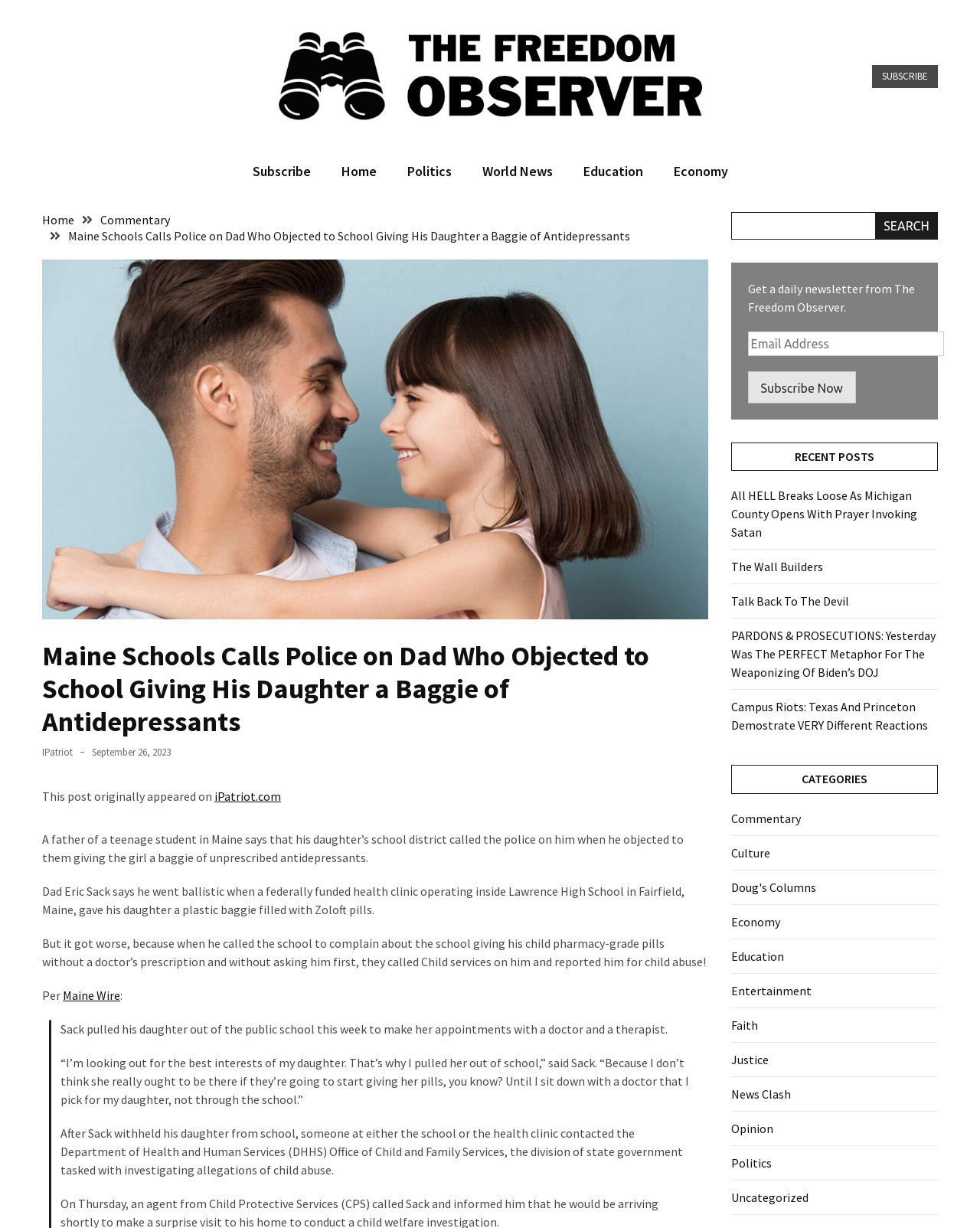Specify the bounding box coordinates of the element's region that should be clicked to achieve the following instruction: "Click on the 'Politics' category". The bounding box coordinates consist of four float numbers between 0 and 1, in the format [left, top, right, bottom].

[0.4, 0.131, 0.476, 0.148]